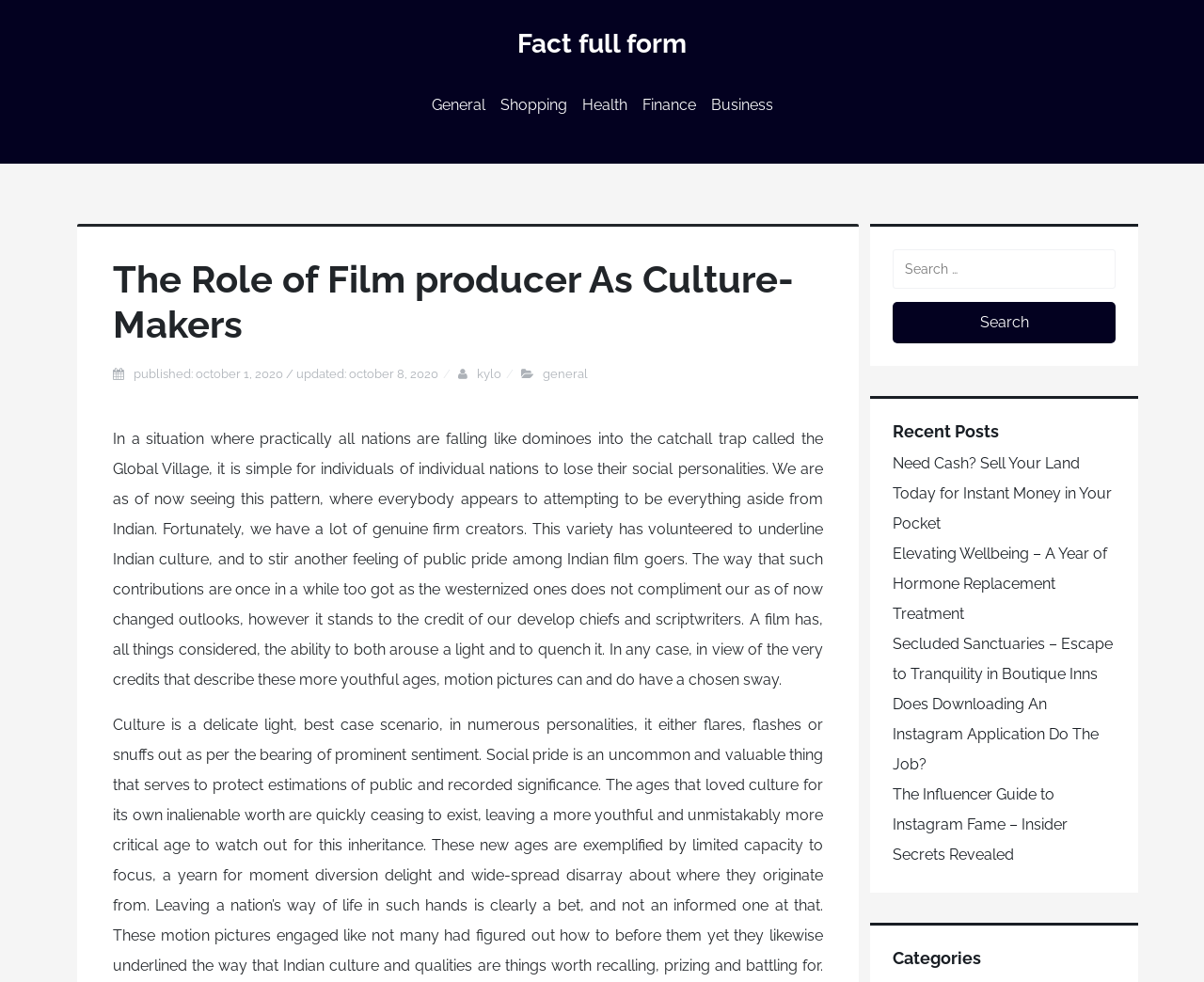Summarize the webpage with intricate details.

The webpage is about the role of film producers as culture-makers, with a focus on Indian culture. At the top, there is a heading "Fact full form" which is also a link. Below it, there are five links to different categories: General, Shopping, Health, Finance, and Business.

The main content of the page is a long paragraph of text that discusses the importance of film producers in promoting Indian culture and national pride. The text is positioned in the middle of the page, spanning from the left to the right side.

Above the main text, there is a header section with a heading "The Role of Film producer As Culture-Makers" and three links: "published: october 1, 2020 / updated: october 8, 2020", "kylo", and "general".

On the right side of the page, there is a search bar with a search button. Below the search bar, there is a heading "Recent Posts" followed by five links to different articles, including "Need Cash? Sell Your Land Today for Instant Money in Your Pocket", "Elevating Wellbeing – A Year of Hormone Replacement Treatment", and others.

At the bottom of the page, there is a heading "Categories".